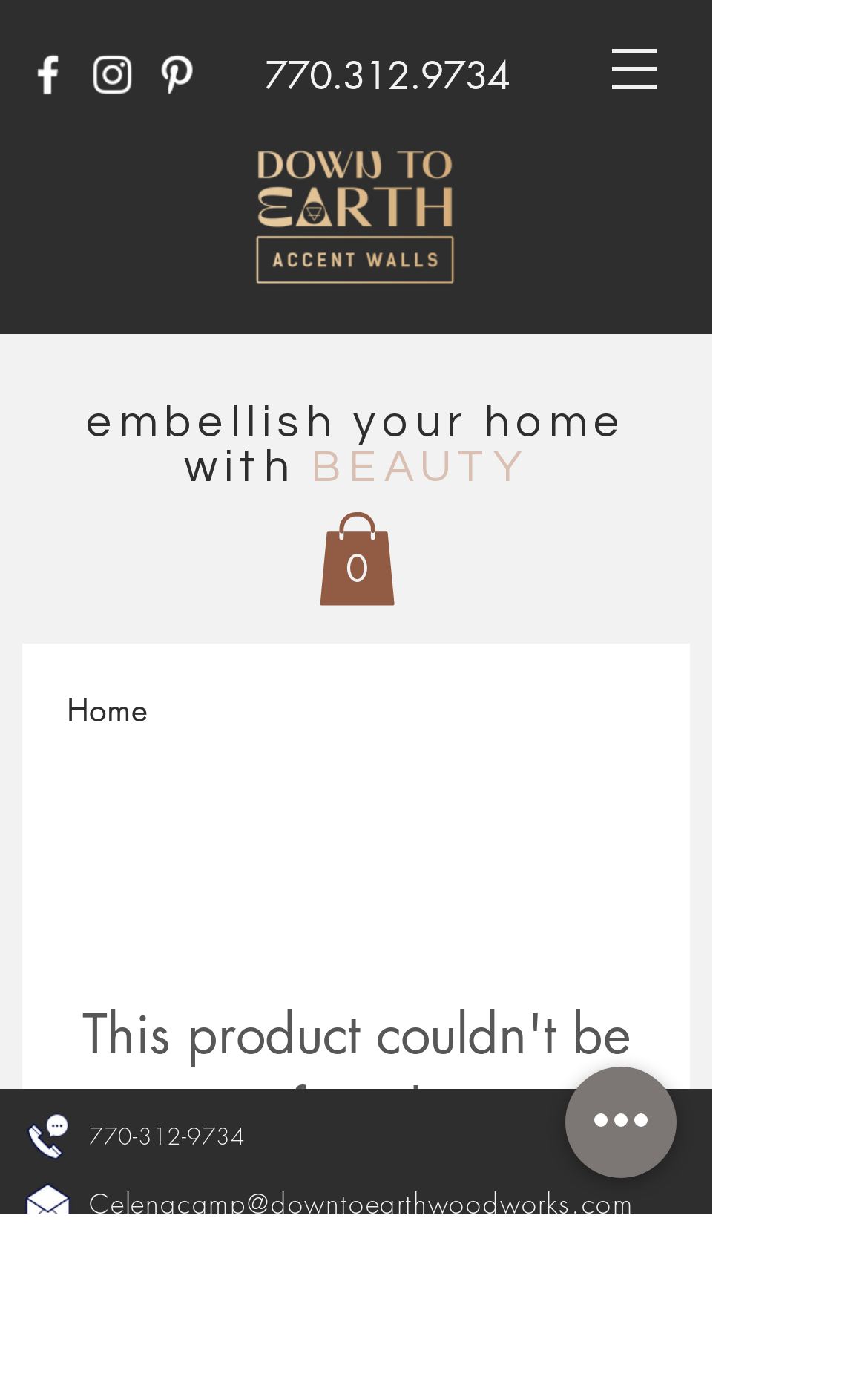Could you locate the bounding box coordinates for the section that should be clicked to accomplish this task: "View the cart".

[0.367, 0.367, 0.456, 0.434]